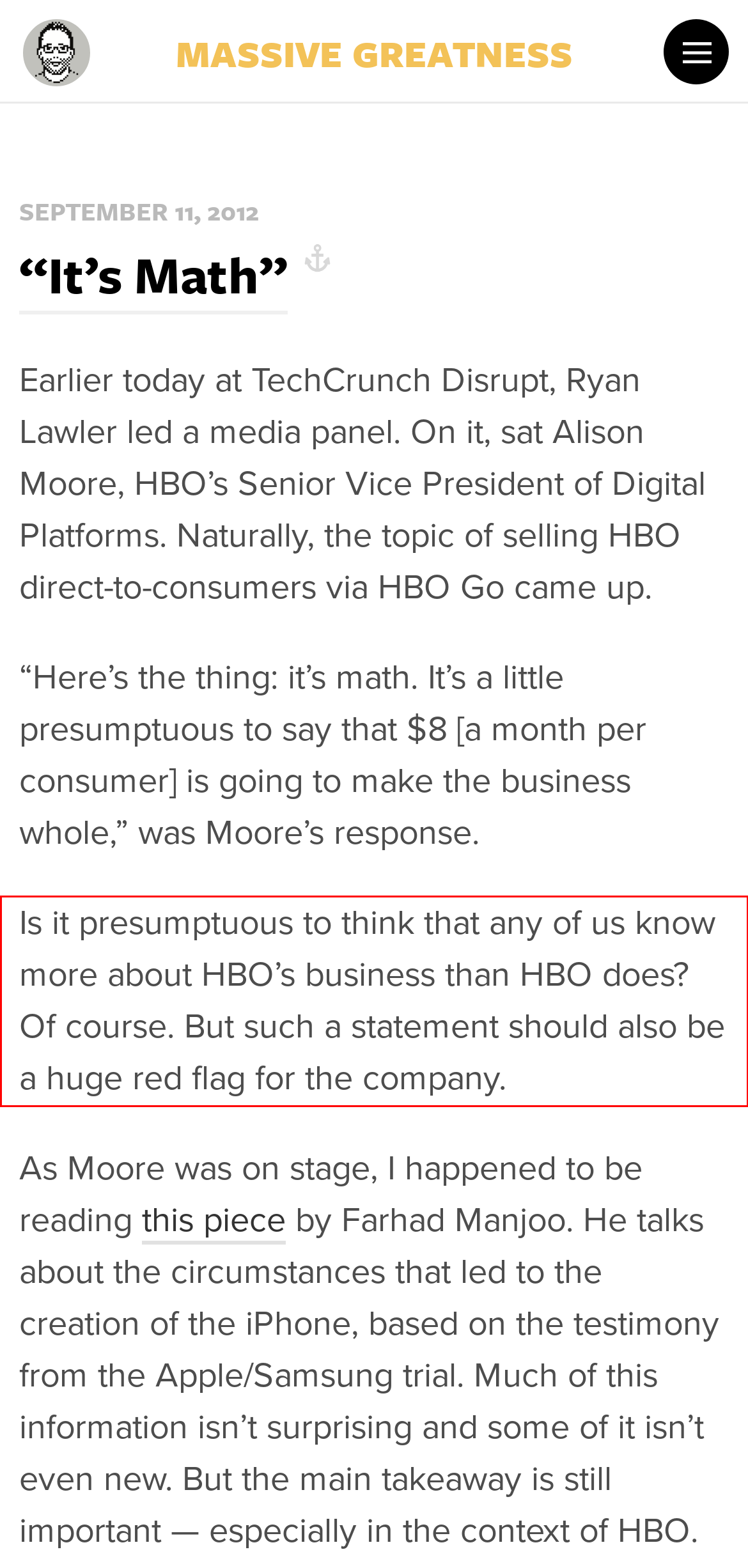Within the screenshot of a webpage, identify the red bounding box and perform OCR to capture the text content it contains.

Is it presumptuous to think that any of us know more about HBO’s business than HBO does? Of course. But such a statement should also be a huge red flag for the company.